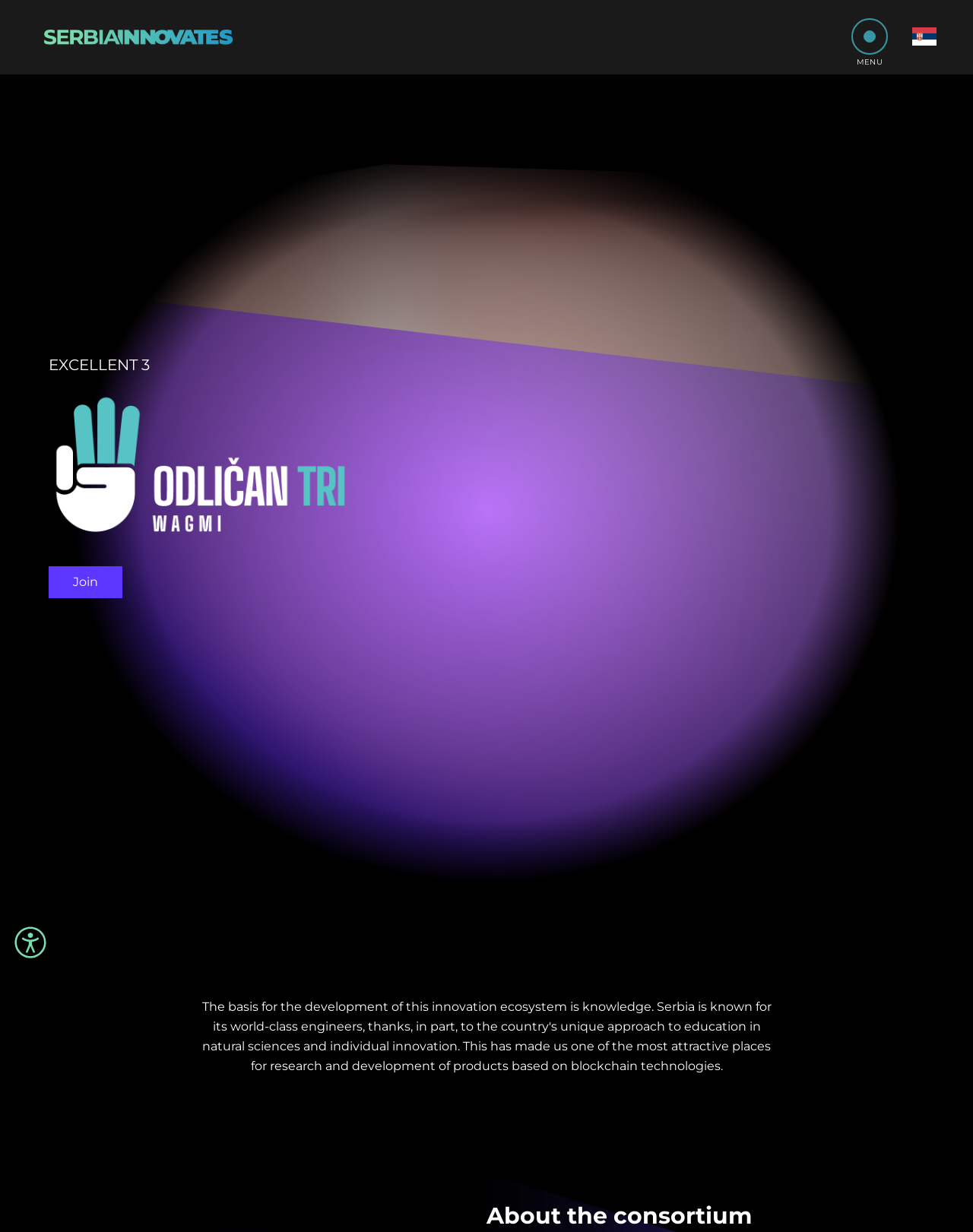From the element description: "MediaMedia", extract the bounding box coordinates of the UI element. The coordinates should be expressed as four float numbers between 0 and 1, in the order [left, top, right, bottom].

[0.736, 0.022, 0.775, 0.041]